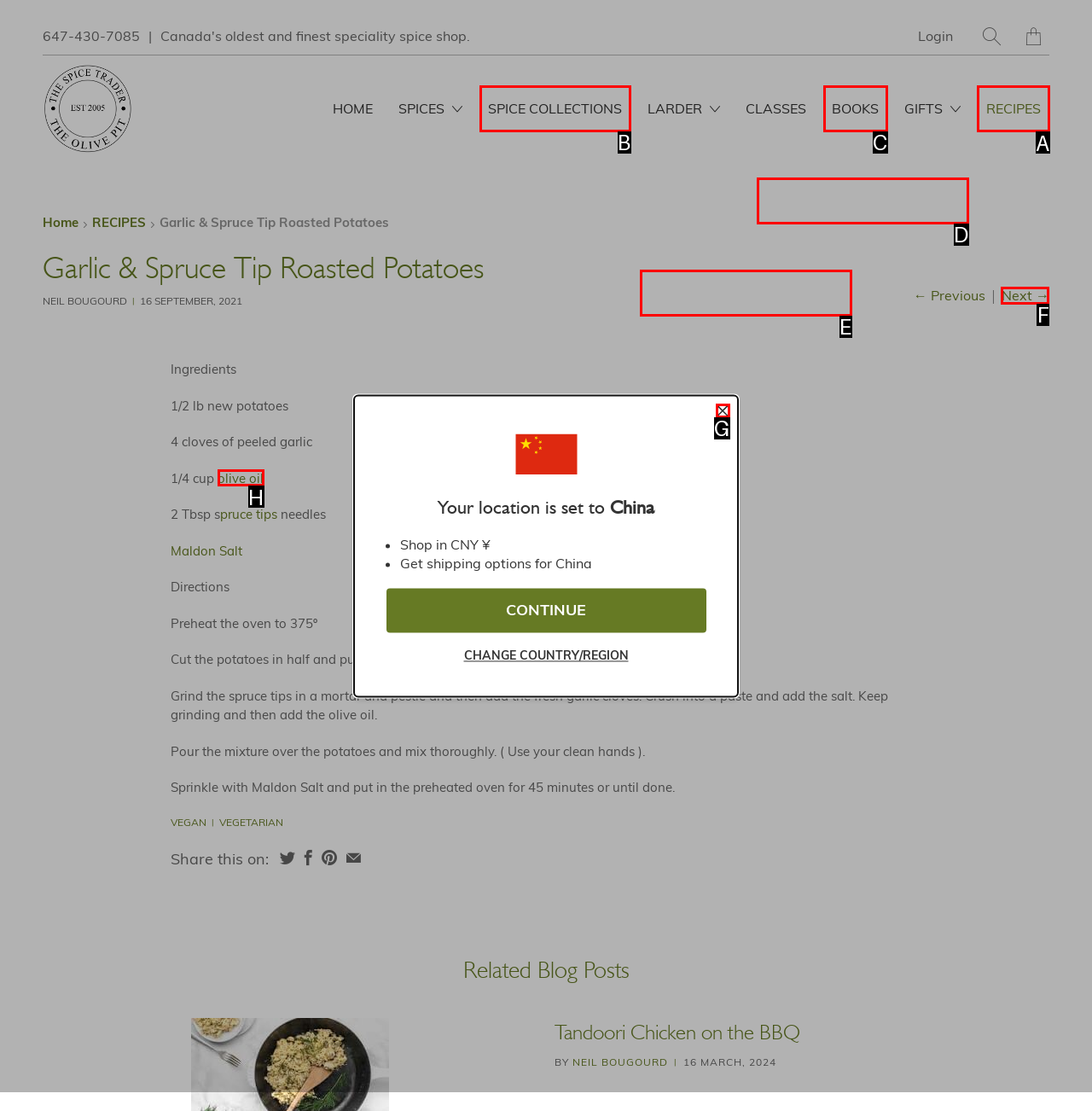Determine the letter of the element to click to accomplish this task: Click the 'RECIPES' link. Respond with the letter.

A